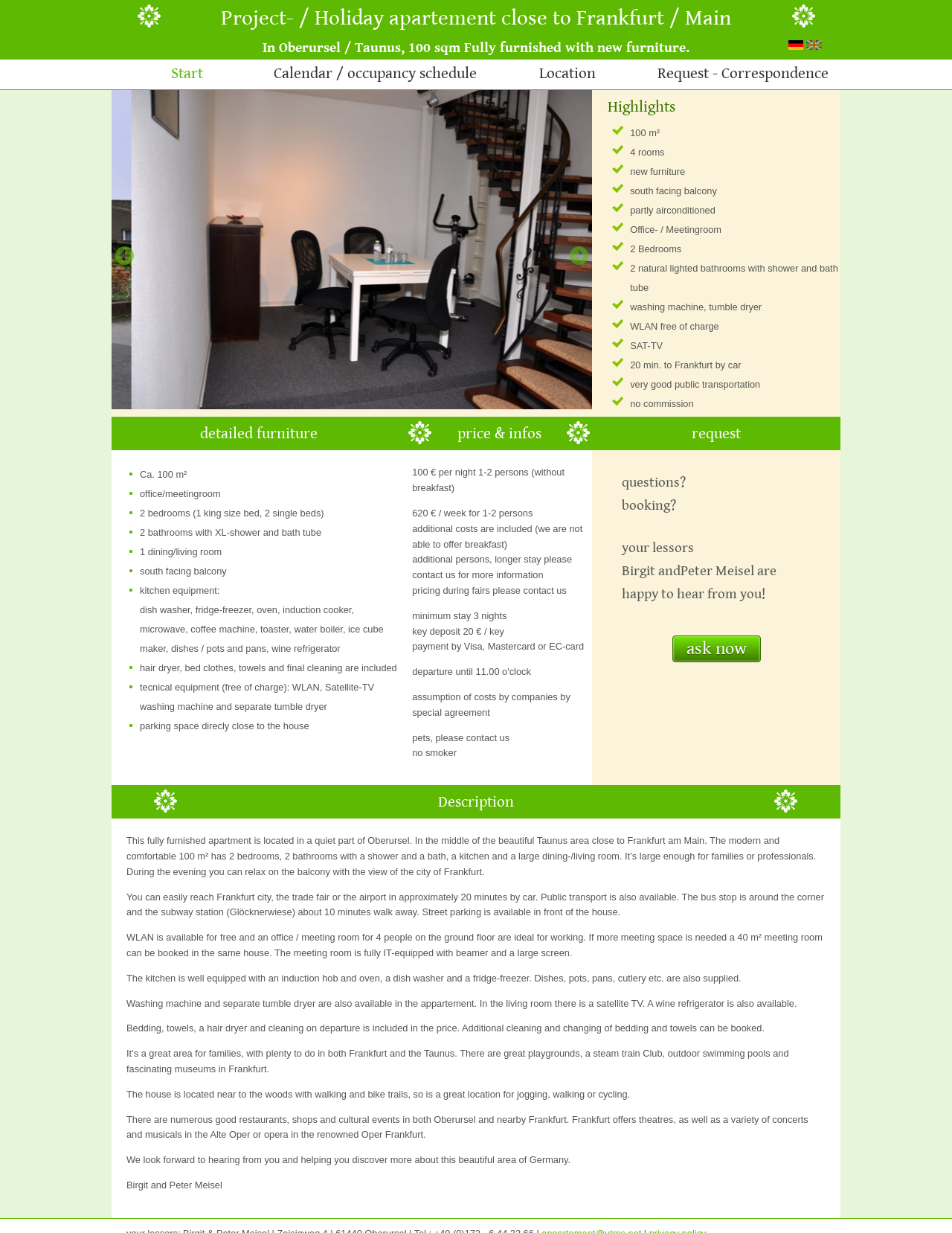Write an exhaustive caption that covers the webpage's main aspects.

This webpage is about a holiday apartment in Oberursel, Taunus, near Frankfurt, Germany. At the top, there are two images of a star symbol, one on the left and one on the right. Below the images, there is a heading that reads "Project- / Holiday apartement close to Frankfurt / Main". 

To the right of the heading, there are two links, "deutsch" and "english", which likely allow users to switch the language of the webpage. Below these links, there are four more links: "Start", "Calendar / occupancy schedule", "Location", and "Request - Correspondence".

The main content of the webpage is divided into several sections. The first section is an article that spans the entire width of the page. It contains a large image that takes up most of the section. Below the image, there is a heading that reads "Highlights", followed by a list of bullet points that describe the apartment's features, including its size, number of rooms, furniture, and amenities.

The next section is headed "detailed furniture" and lists the apartment's furniture and equipment in more detail. This section is followed by another section headed "price & infos", which provides information about the apartment's pricing, including the cost per night and per week, as well as additional costs and payment methods.

Throughout the webpage, there are several images of the star symbol, which may be a logo or a decorative element. The overall layout of the webpage is clean and easy to navigate, with clear headings and concise text that provides all the necessary information about the holiday apartment.